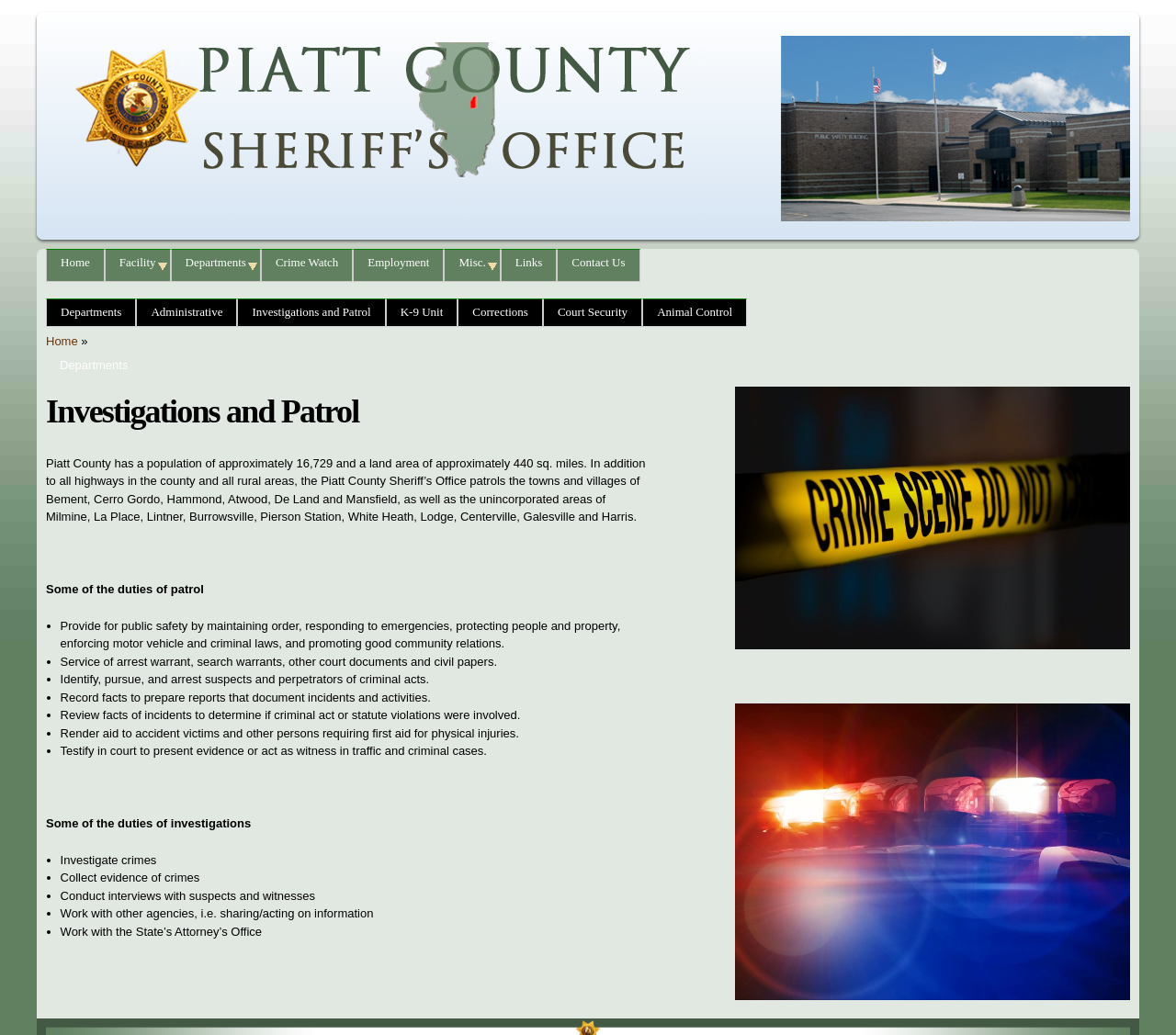What is the purpose of the Piatt County Sheriff's Office in terms of community relations?
Using the image as a reference, answer the question with a short word or phrase.

Promoting good community relations